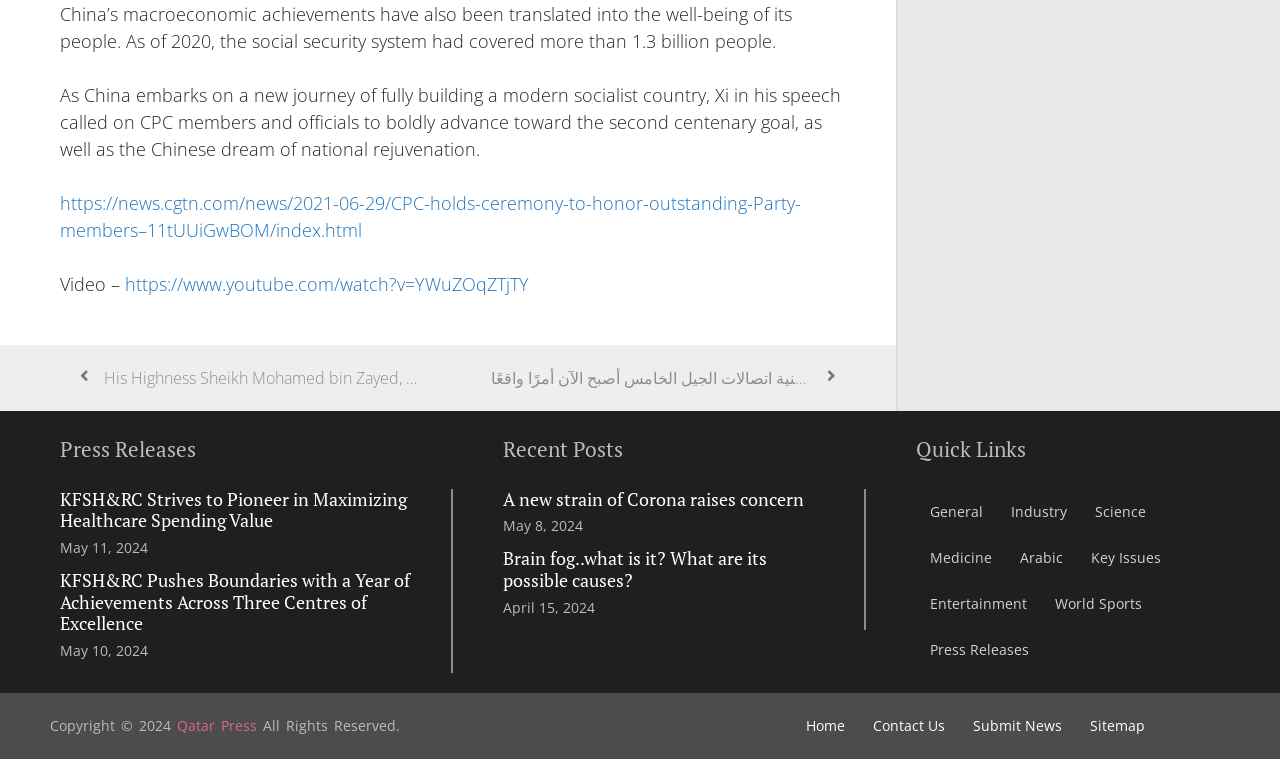Identify the bounding box coordinates for the element you need to click to achieve the following task: "Watch the video about CPC honoring outstanding Party members". Provide the bounding box coordinates as four float numbers between 0 and 1, in the form [left, top, right, bottom].

[0.098, 0.359, 0.413, 0.391]